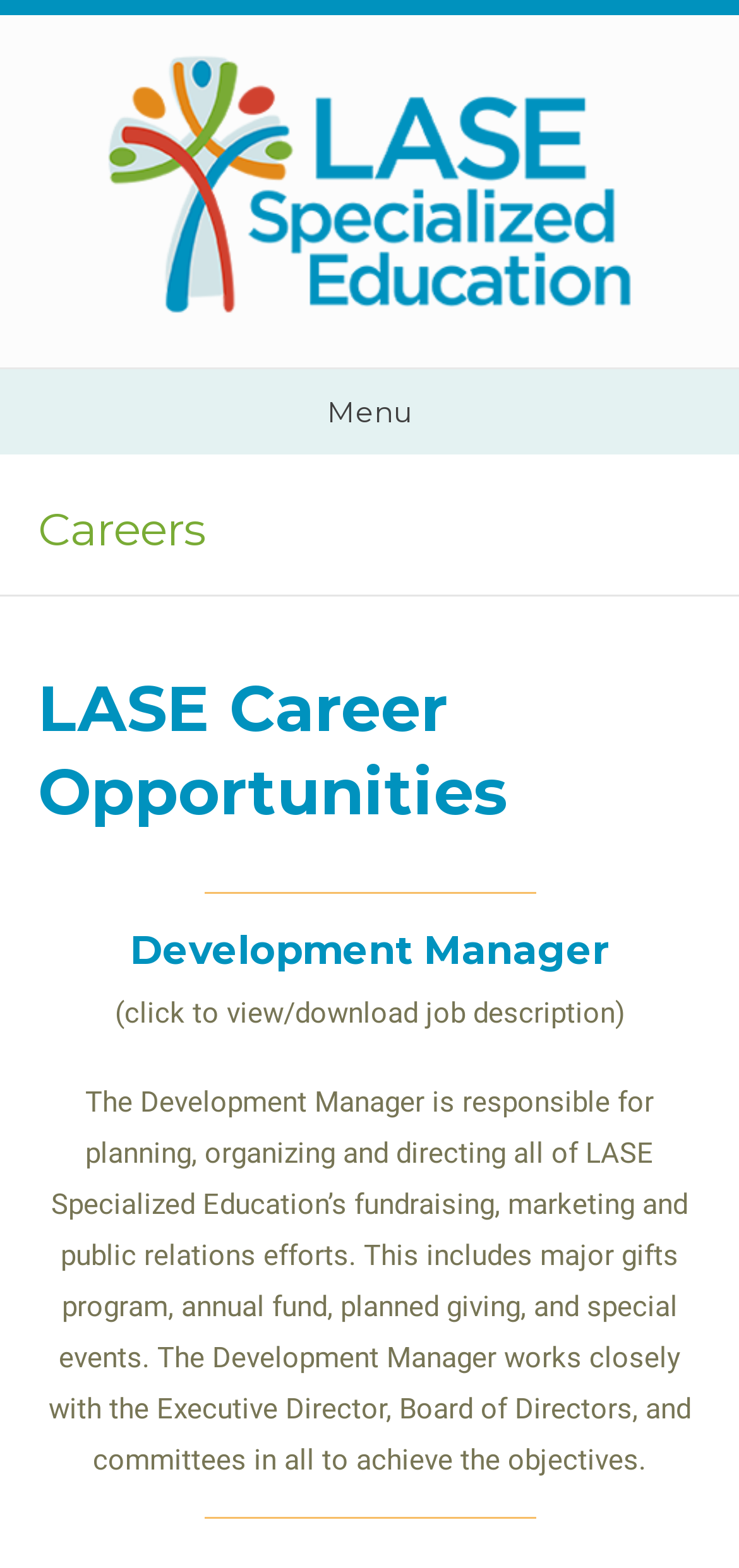Refer to the screenshot and give an in-depth answer to this question: What is the purpose of the 'Menu' button?

I inferred this answer by looking at the button element with the text 'Menu' and the attribute 'expanded: False', which suggests that the button is used to expand or collapse the menu.